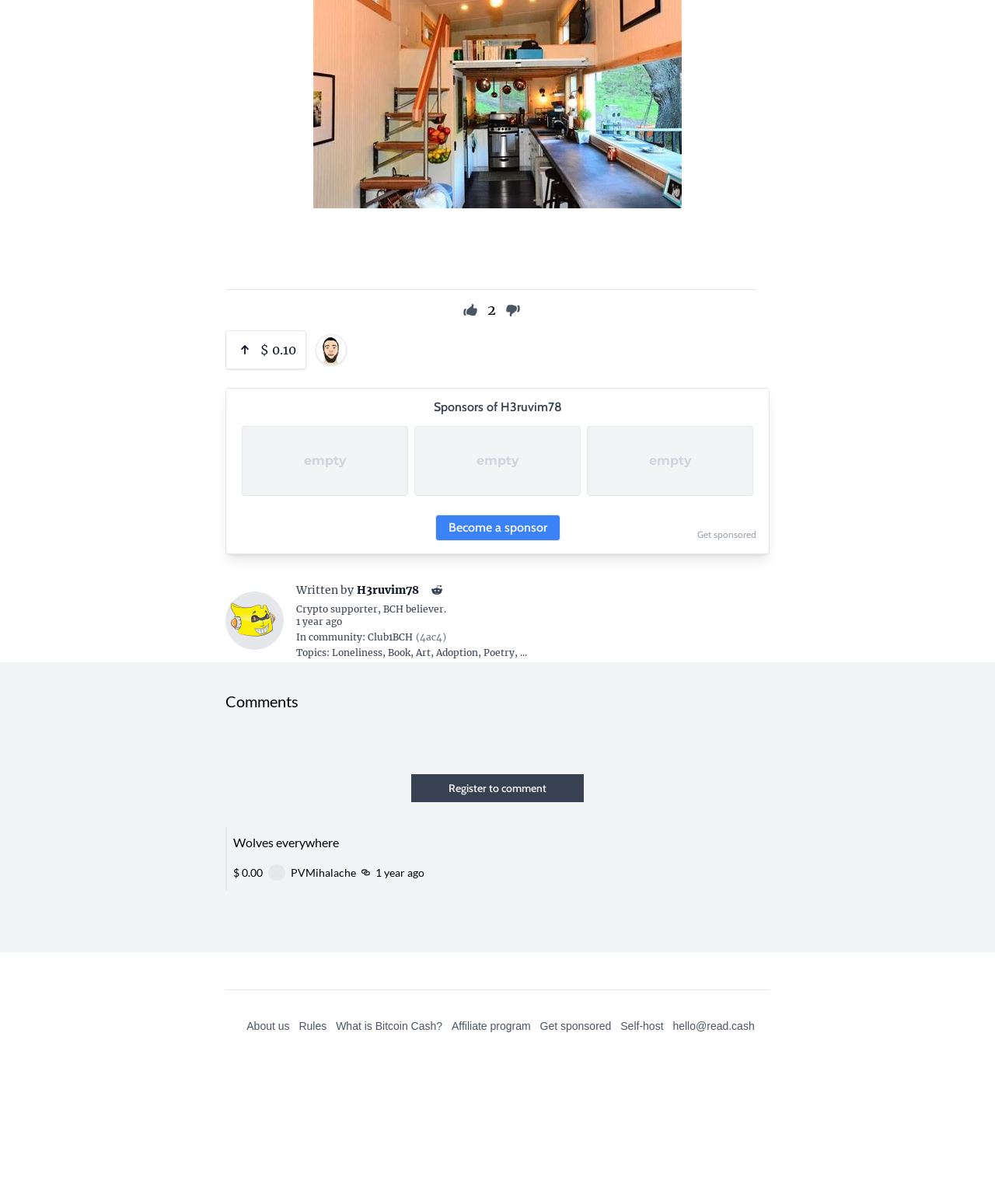What is the topic of the article?
Using the image provided, answer with just one word or phrase.

Loneliness, Book, Art, Adoption, Poetry